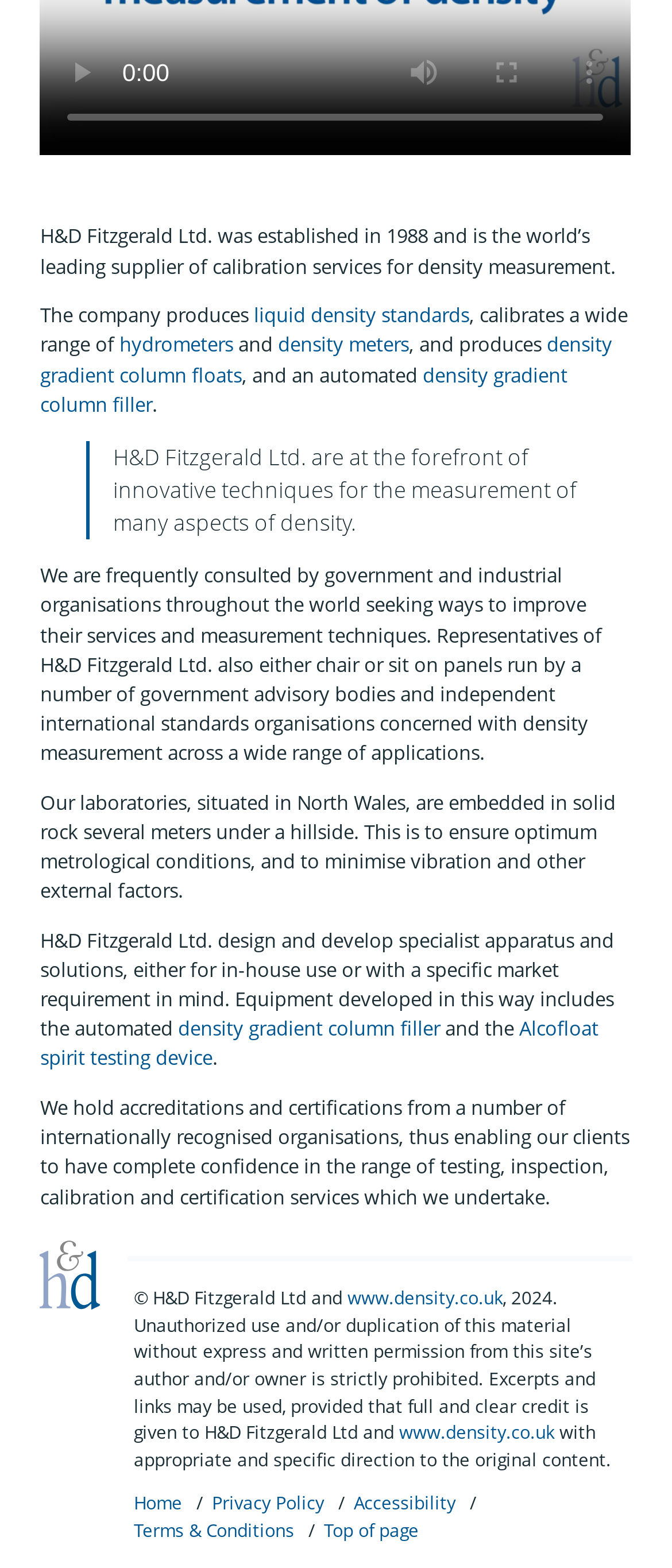Based on the element description www.density.co.uk, identify the bounding box coordinates for the UI element. The coordinates should be in the format (top-left x, top-left y, bottom-right x, bottom-right y) and within the 0 to 1 range.

[0.594, 0.906, 0.825, 0.921]